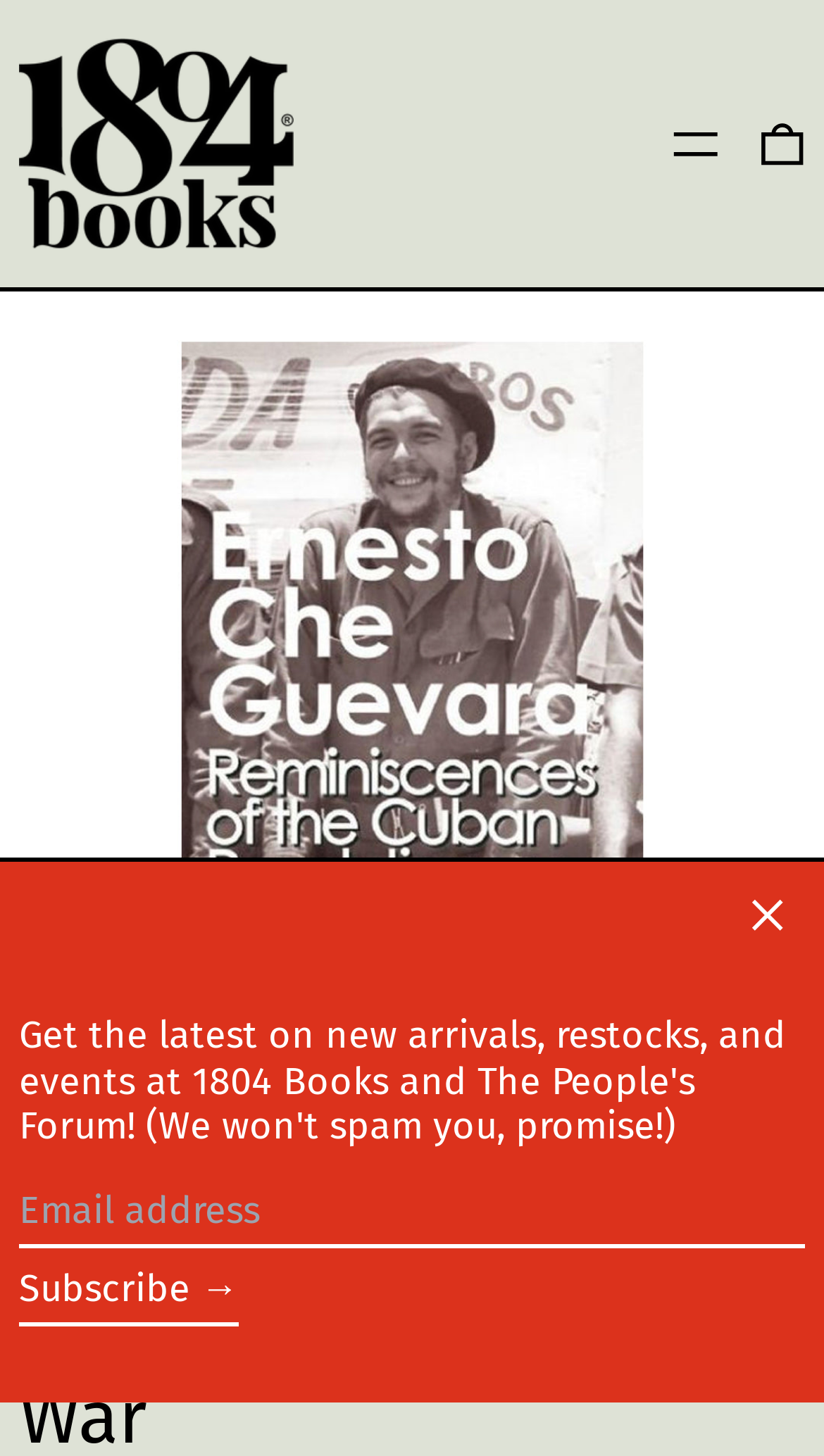What is the name of the website?
Analyze the screenshot and provide a detailed answer to the question.

I found a link element with the text '1804 Books' which has a prominent position on the page, likely indicating the name of the website.